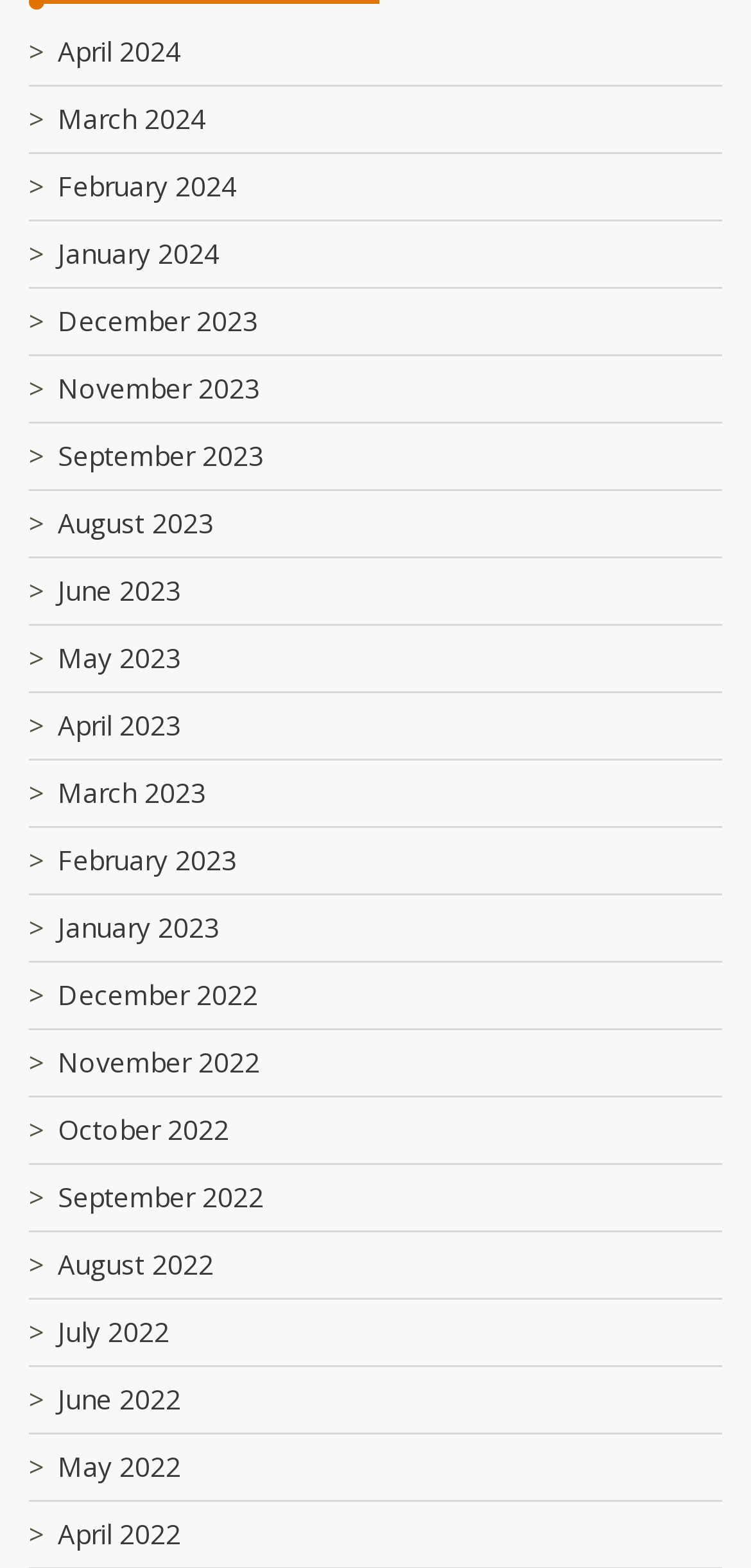Identify the bounding box for the UI element specified in this description: "November 2022". The coordinates must be four float numbers between 0 and 1, formatted as [left, top, right, bottom].

[0.077, 0.666, 0.346, 0.689]